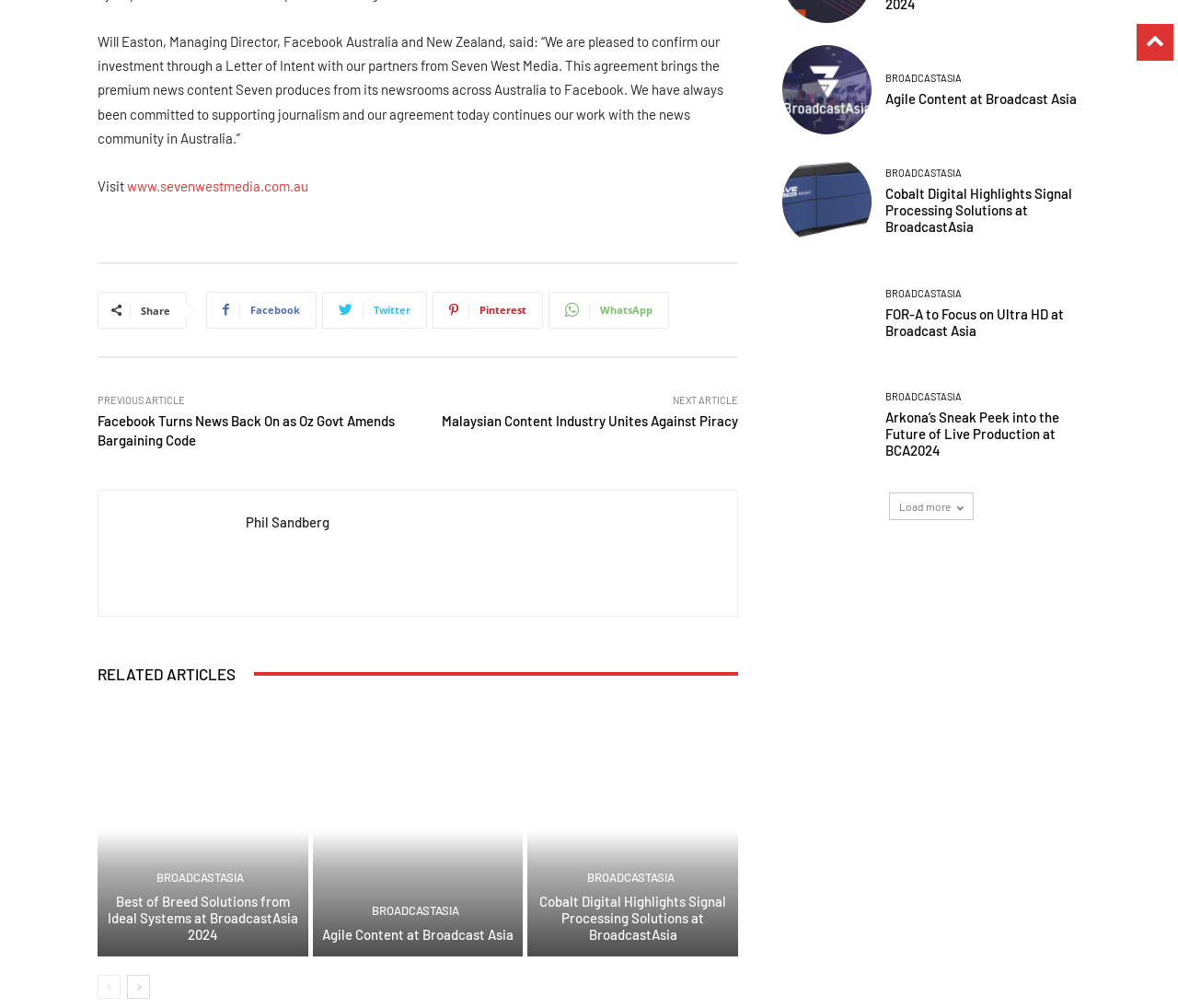Identify the bounding box coordinates of the region that needs to be clicked to carry out this instruction: "Load more articles". Provide these coordinates as four float numbers ranging from 0 to 1, i.e., [left, top, right, bottom].

[0.755, 0.489, 0.827, 0.516]